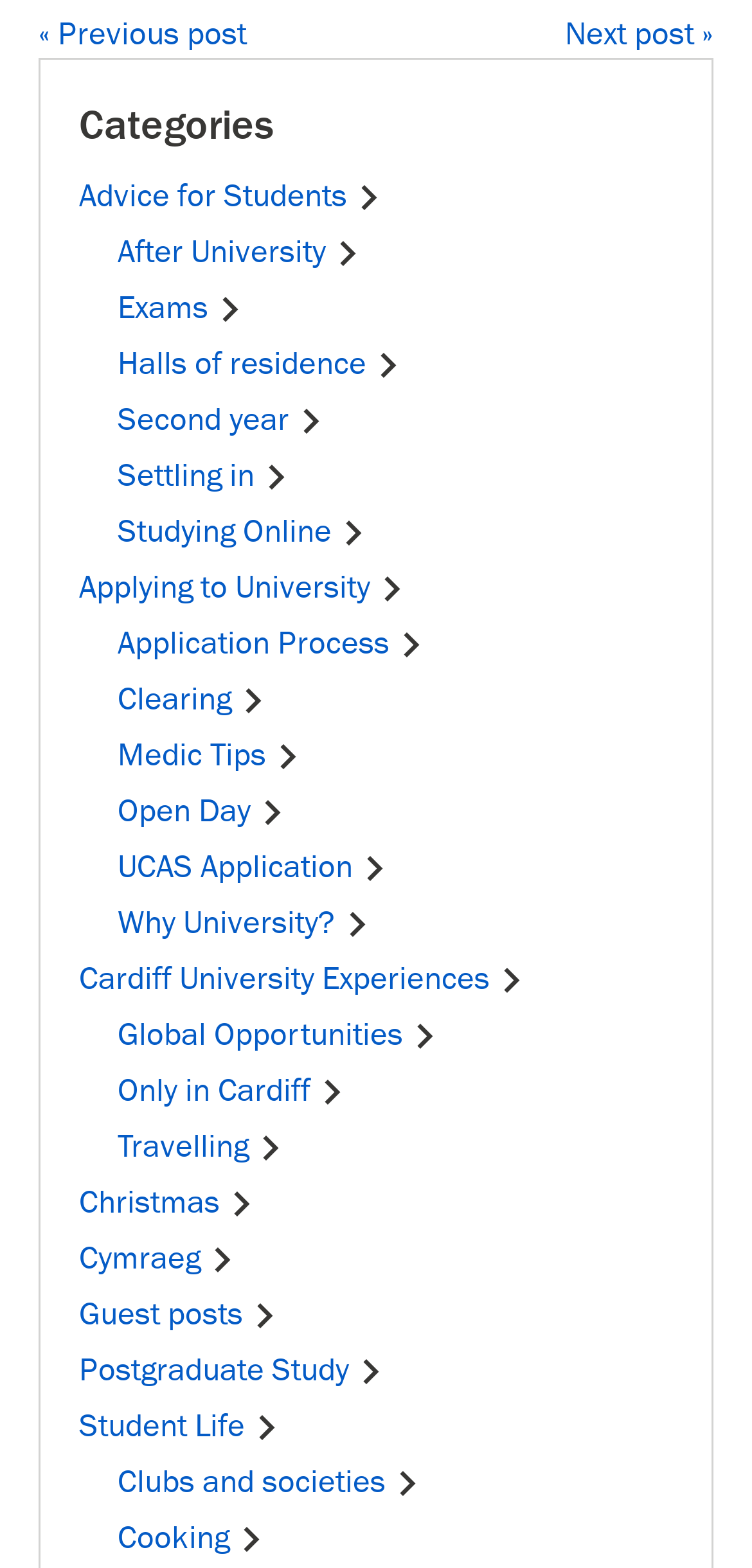Please predict the bounding box coordinates of the element's region where a click is necessary to complete the following instruction: "browse advice for students". The coordinates should be represented by four float numbers between 0 and 1, i.e., [left, top, right, bottom].

[0.105, 0.113, 0.521, 0.137]